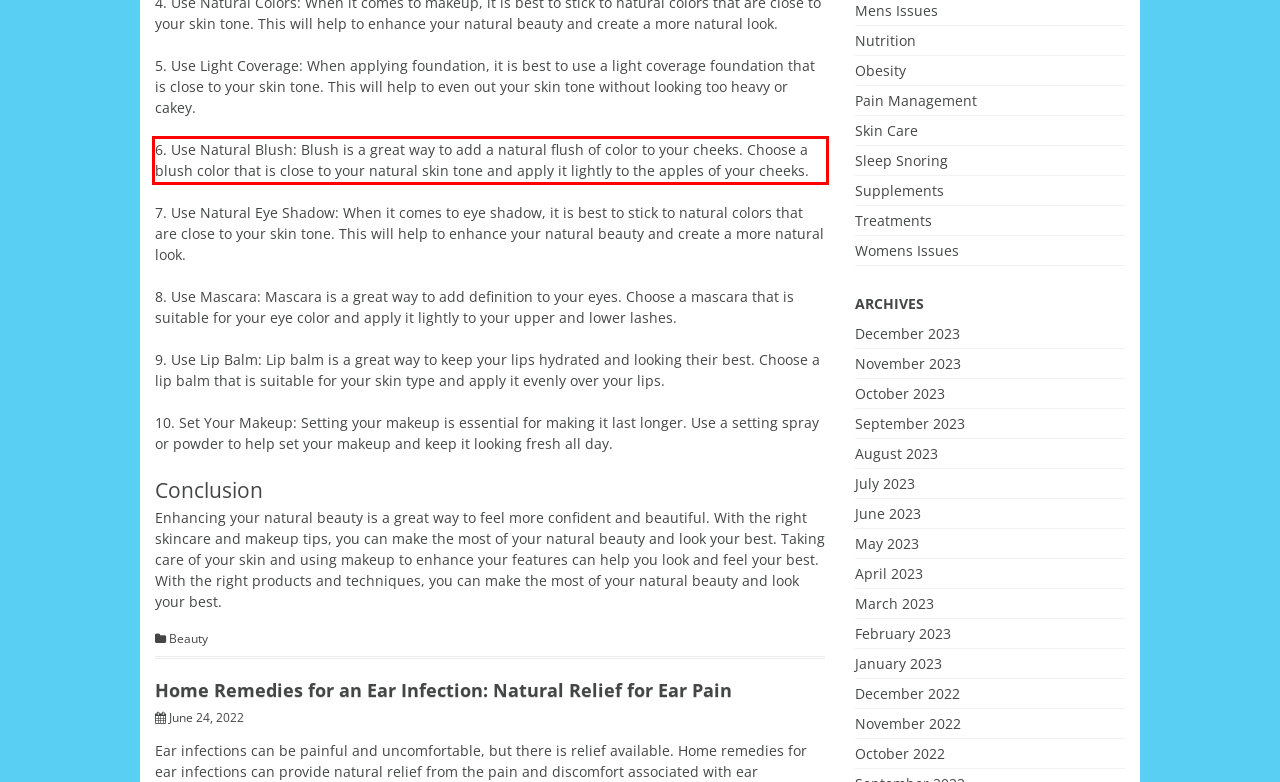Examine the screenshot of the webpage, locate the red bounding box, and generate the text contained within it.

6. Use Natural Blush: Blush is a great way to add a natural flush of color to your cheeks. Choose a blush color that is close to your natural skin tone and apply it lightly to the apples of your cheeks.